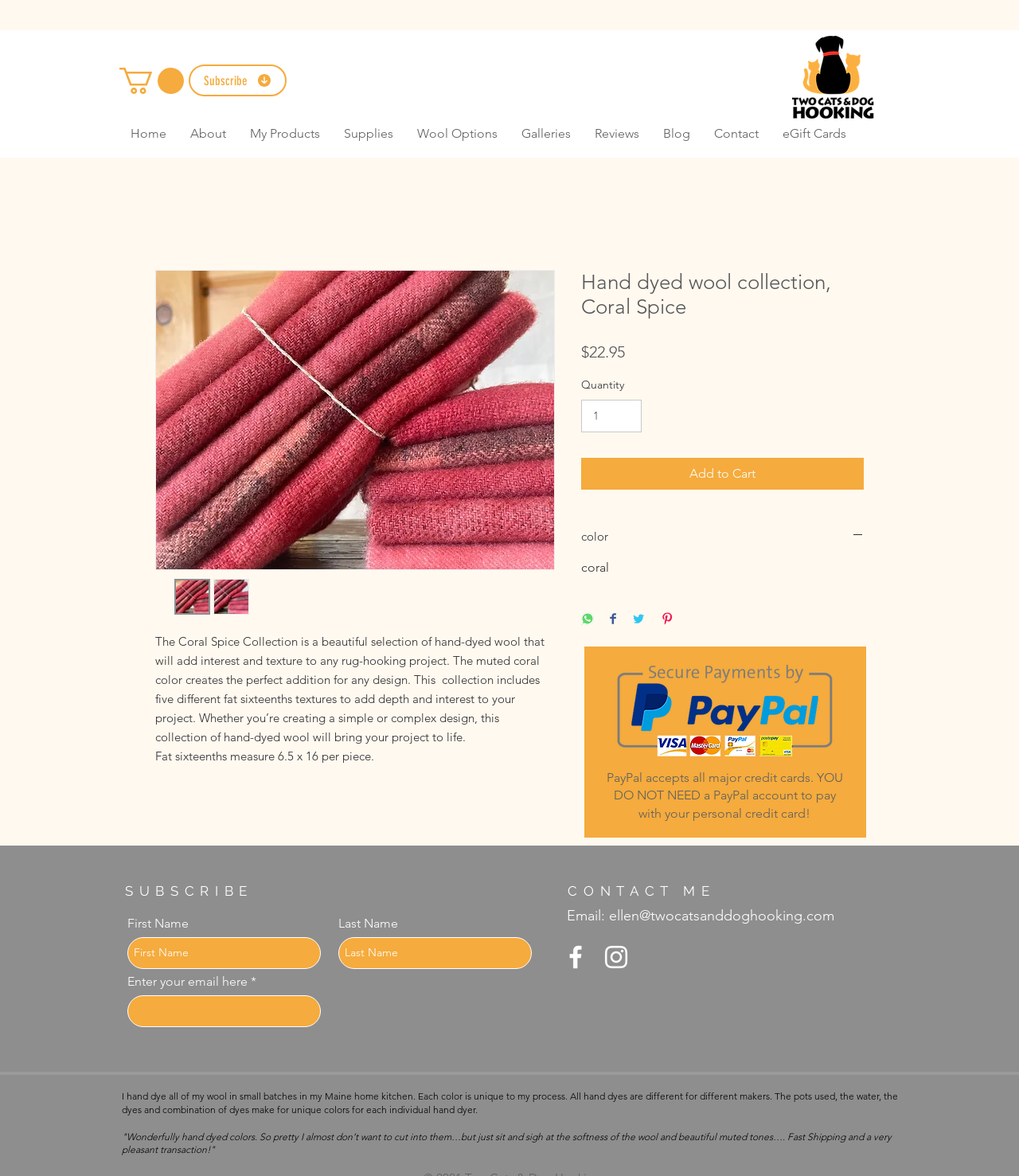Identify the bounding box coordinates for the region to click in order to carry out this instruction: "Subscribe to the newsletter". Provide the coordinates using four float numbers between 0 and 1, formatted as [left, top, right, bottom].

[0.185, 0.055, 0.281, 0.082]